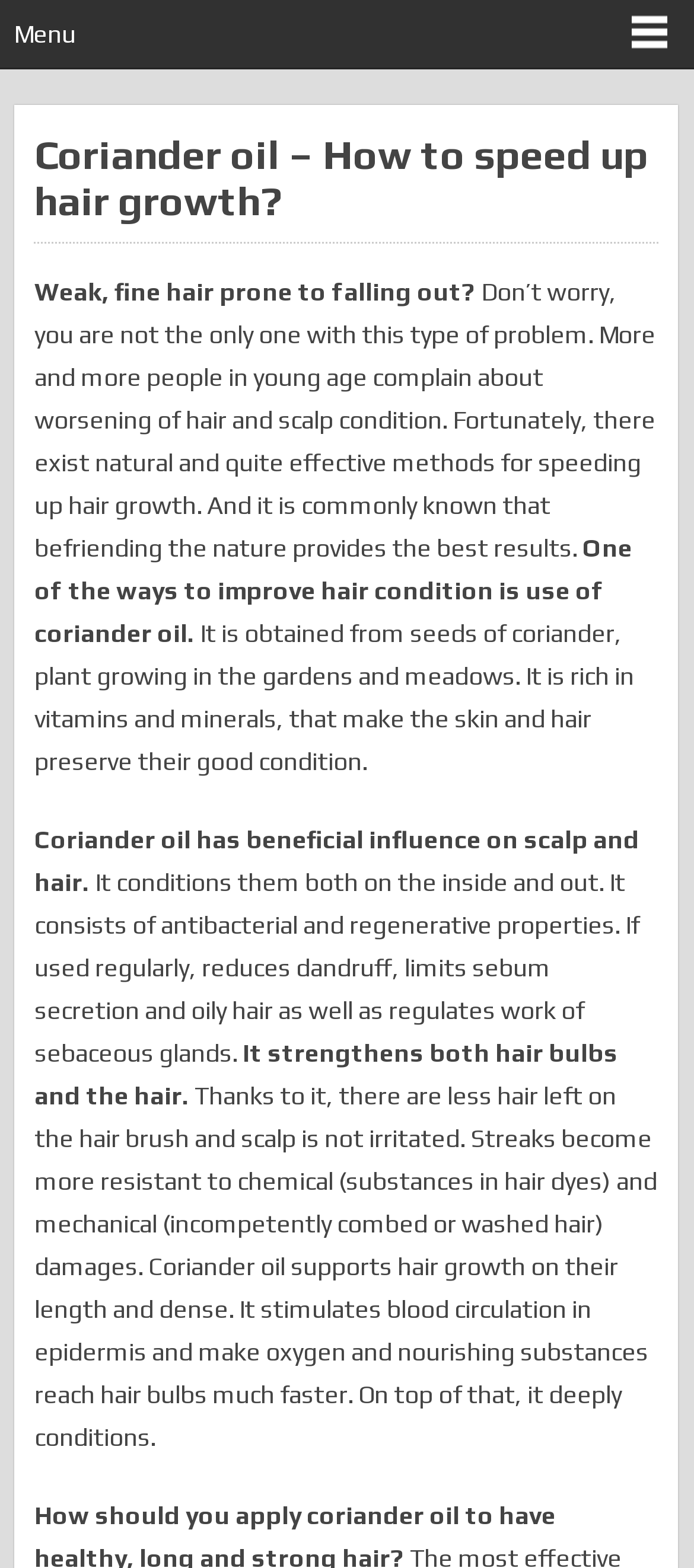Answer this question in one word or a short phrase: What does coriander oil stimulate in the epidermis?

Blood circulation